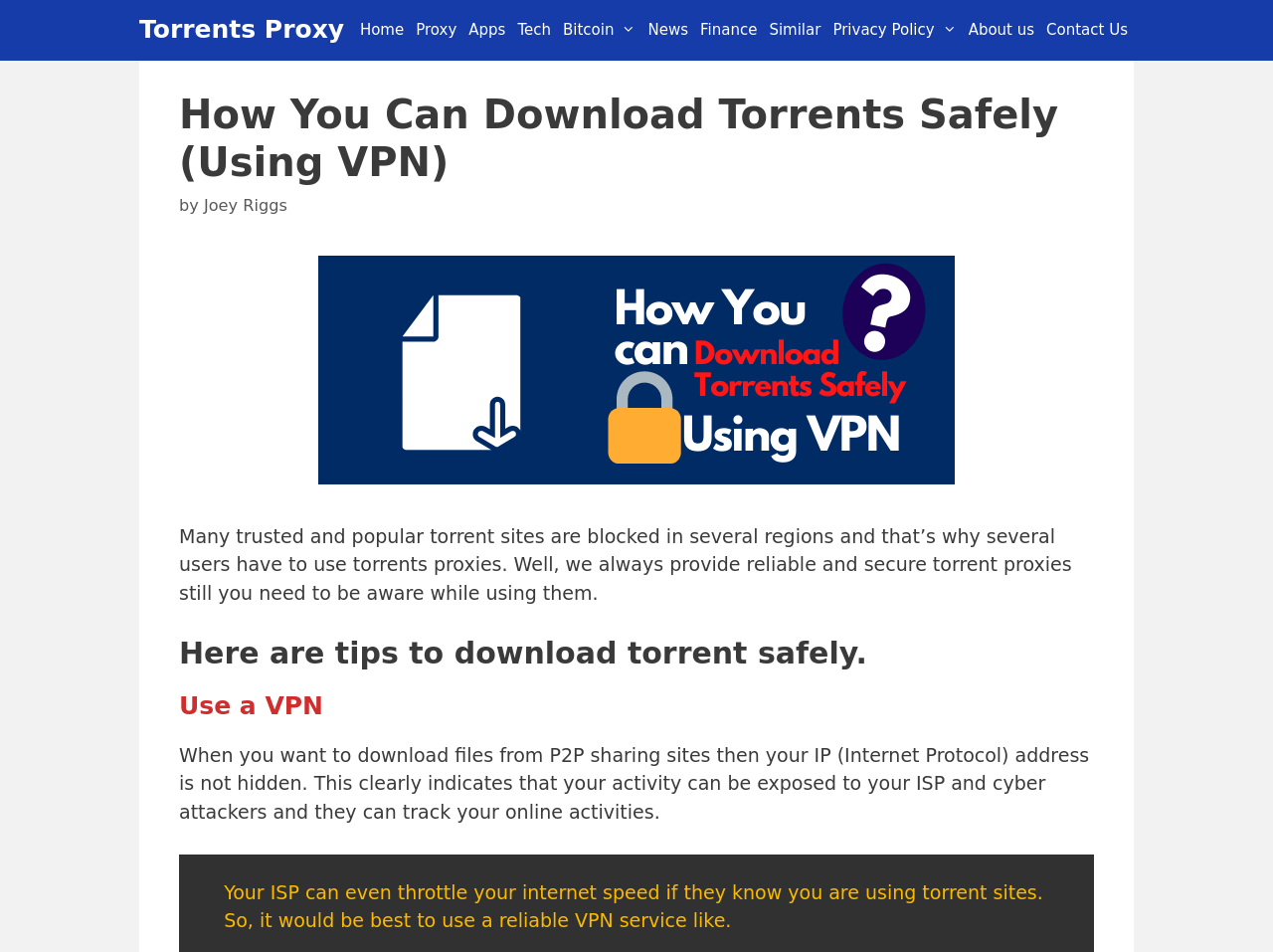Provide a one-word or short-phrase response to the question:
What is the recommended way to download torrents safely?

Use a VPN